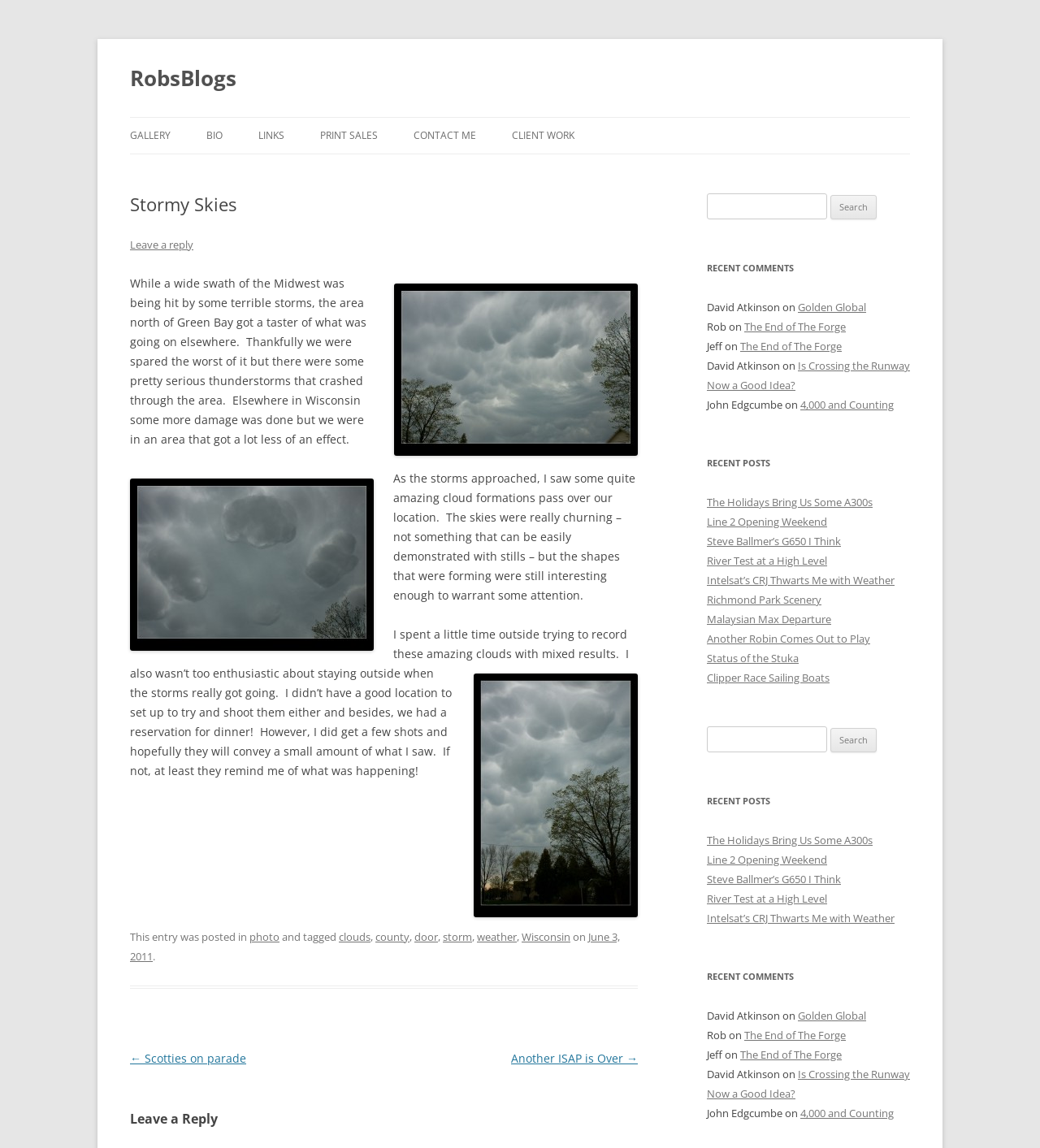Please respond in a single word or phrase: 
What is the category of the post?

photo